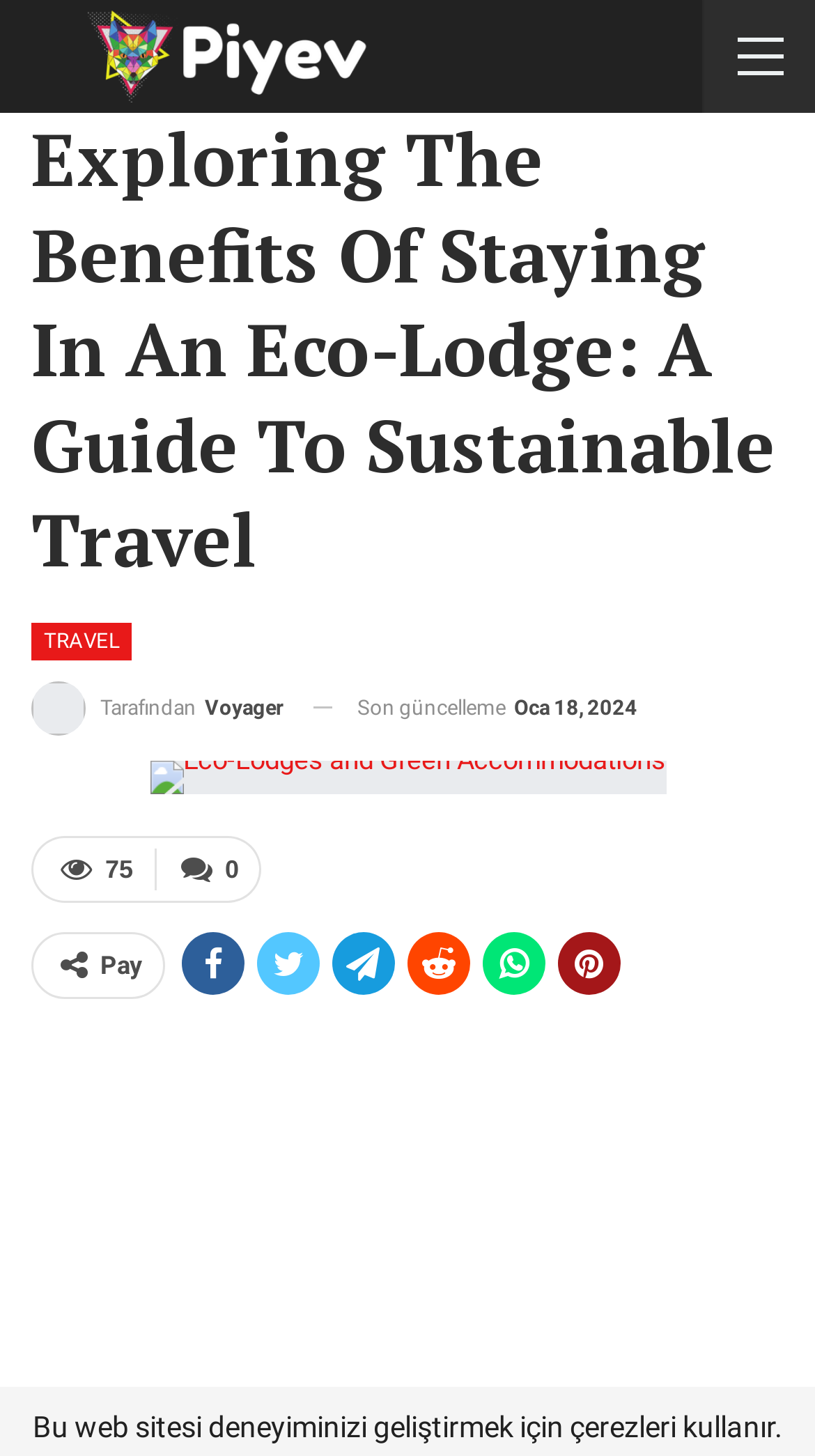What type of accommodations are mentioned in the article?
Respond to the question with a single word or phrase according to the image.

Eco-Lodges and Green Accommodations